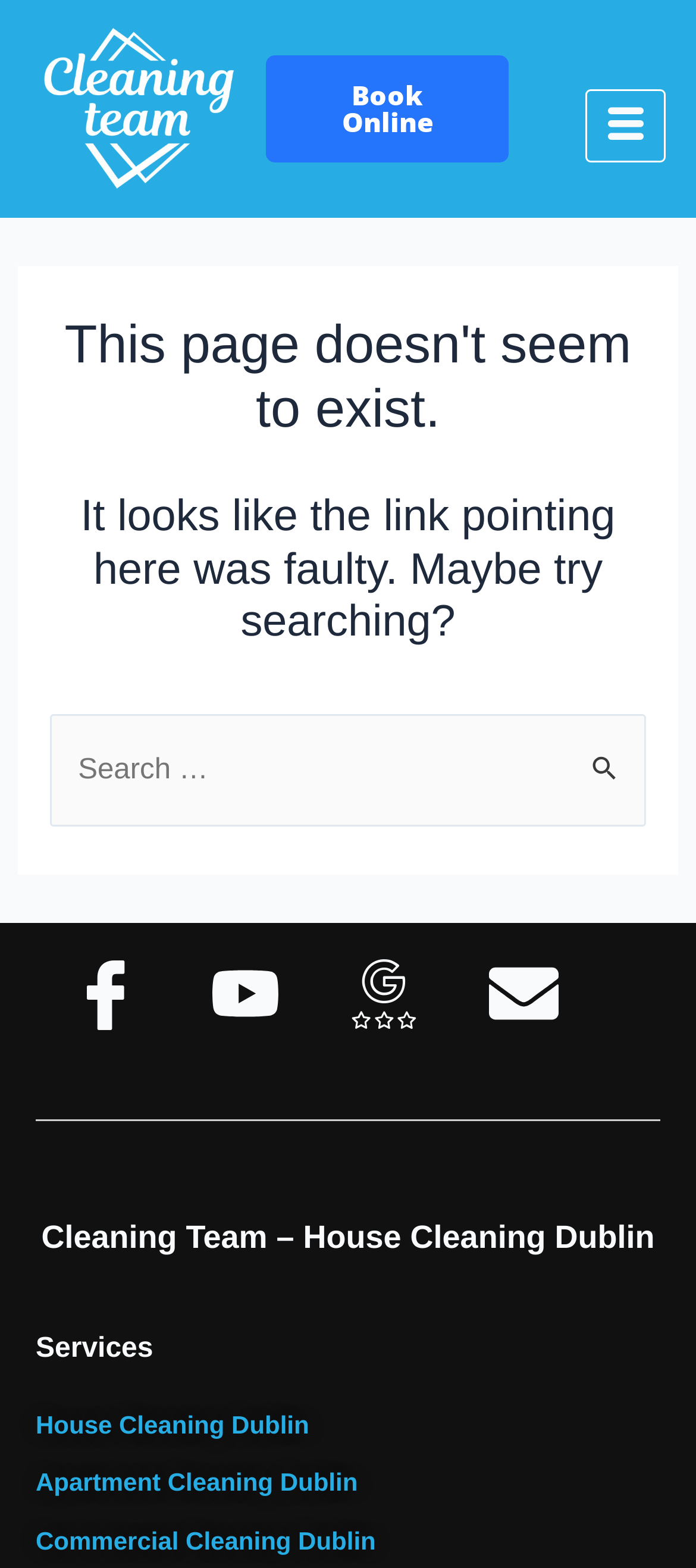Identify the bounding box coordinates of the clickable section necessary to follow the following instruction: "Search for something". The coordinates should be presented as four float numbers from 0 to 1, i.e., [left, top, right, bottom].

[0.071, 0.455, 0.929, 0.527]